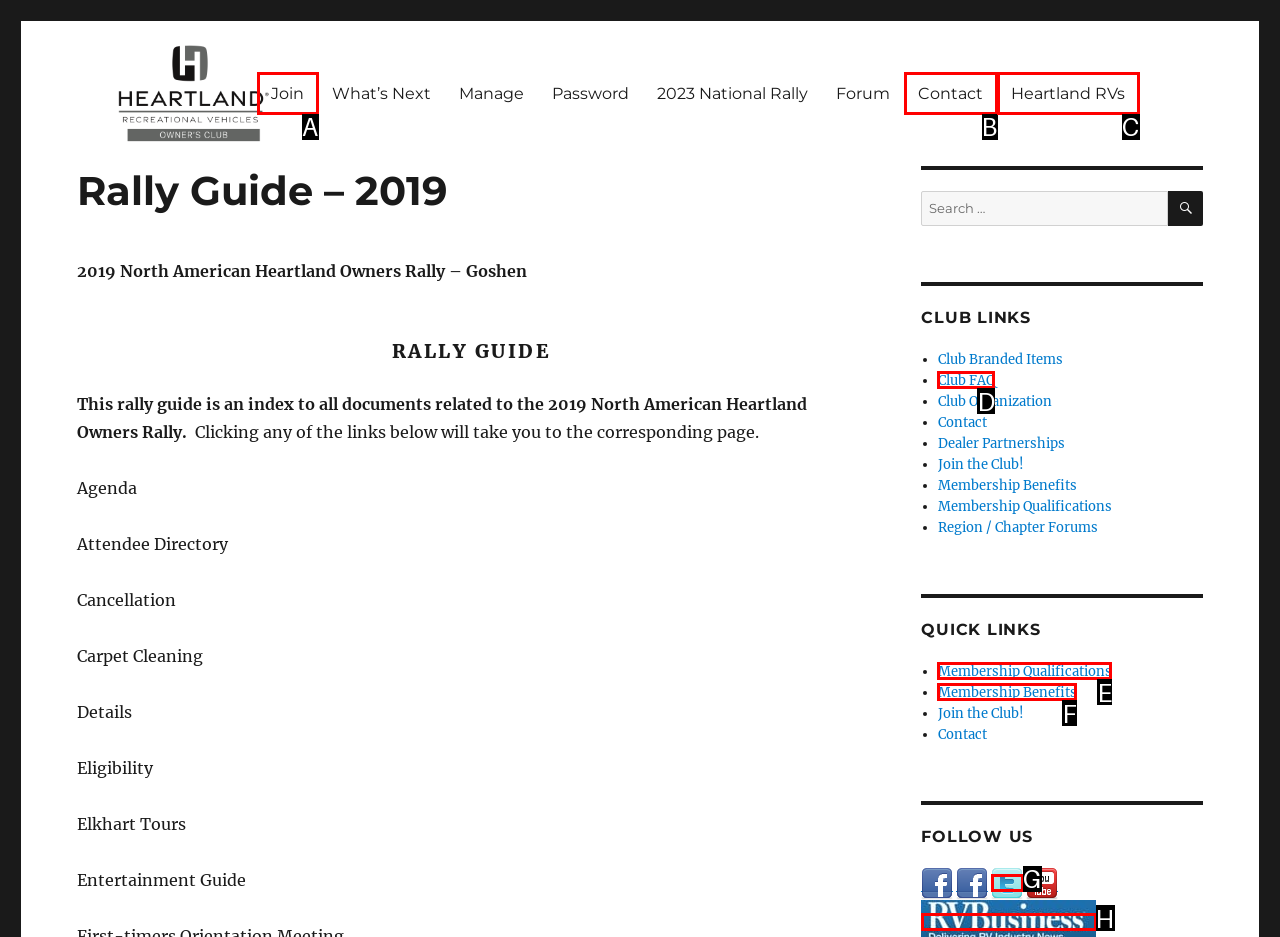Which UI element corresponds to this description: title="Heartland RVs on RV Business"
Reply with the letter of the correct option.

H